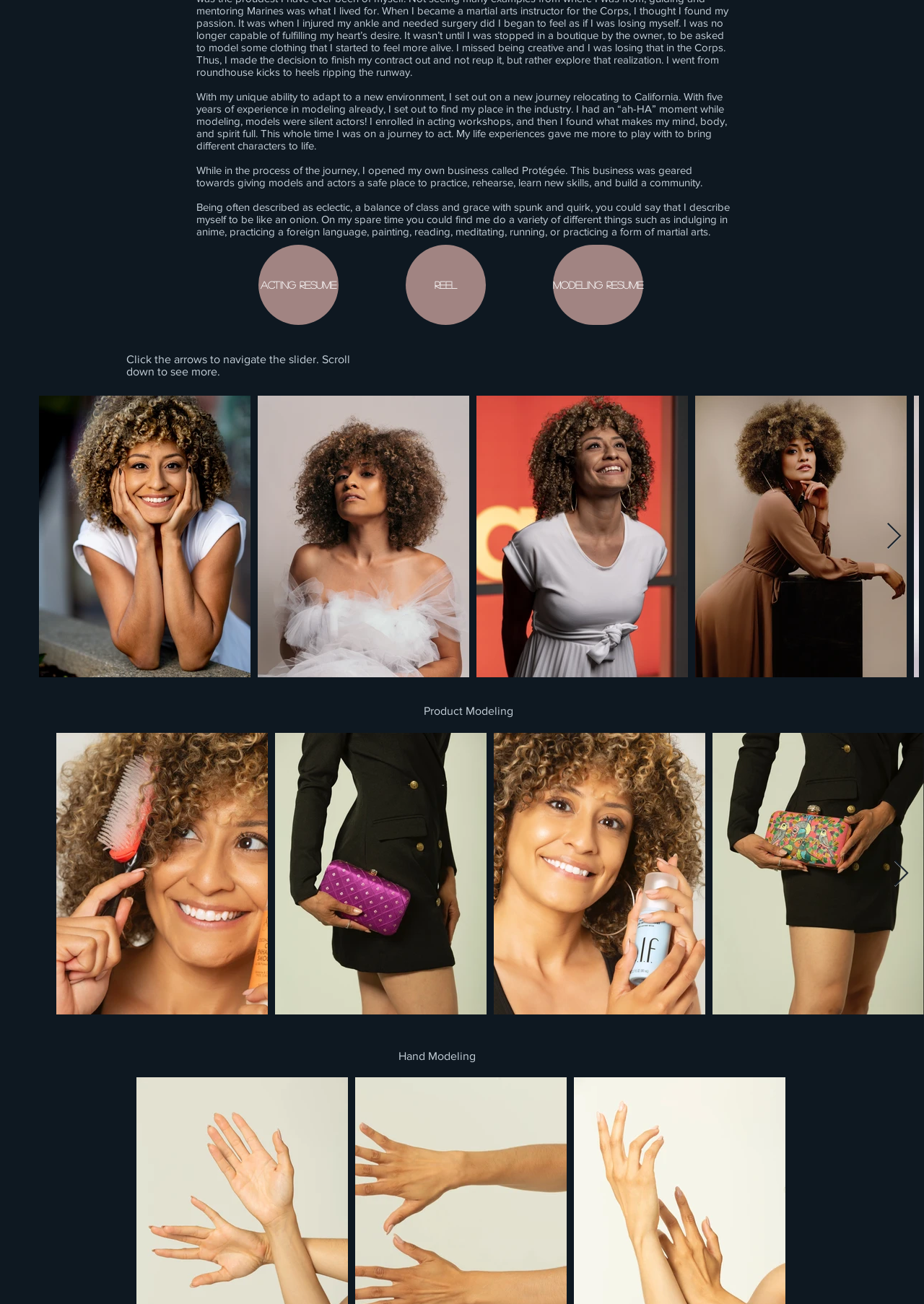Given the description "aria-label="Next Item"", provide the bounding box coordinates of the corresponding UI element.

[0.966, 0.659, 0.984, 0.681]